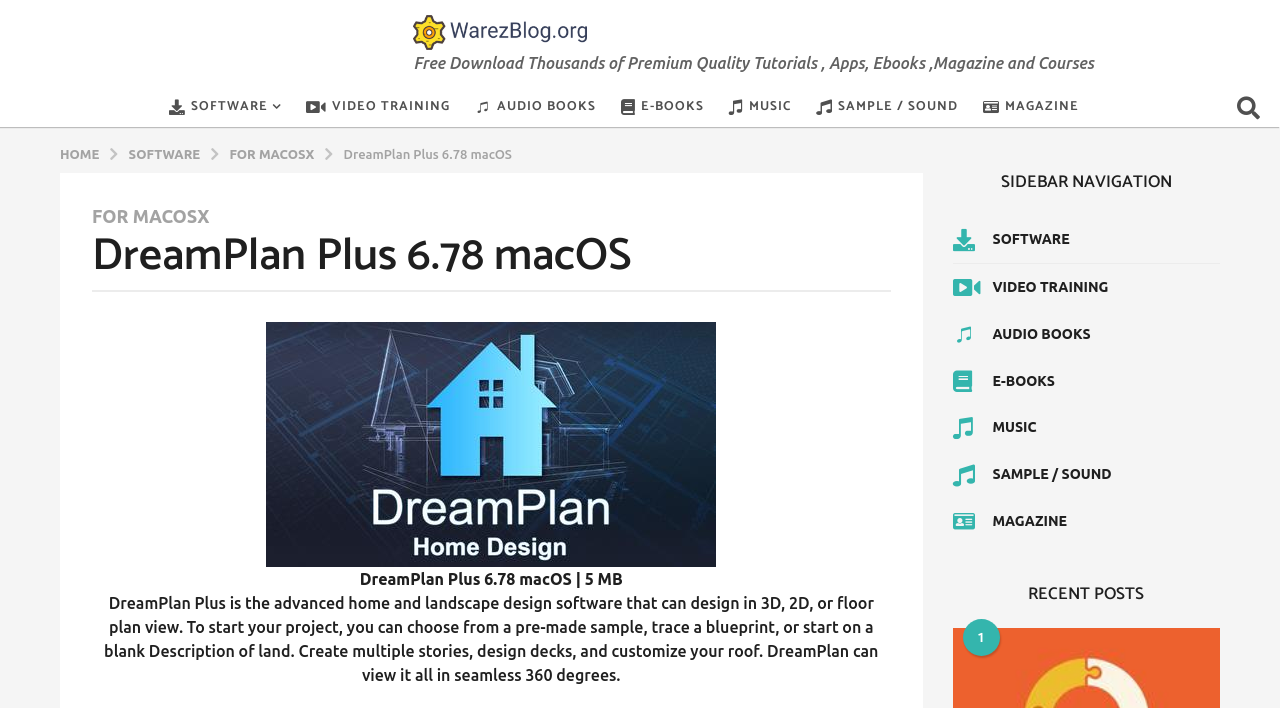What type of content is available on the website?
Please provide a comprehensive answer based on the details in the screenshot.

The website provides various types of content, including SOFTWARE, VIDEO TRAINING, AUDIO BOOKS, E-BOOKS, MUSIC, SAMPLE / SOUND, and MAGAZINE, which are listed as links on the website.